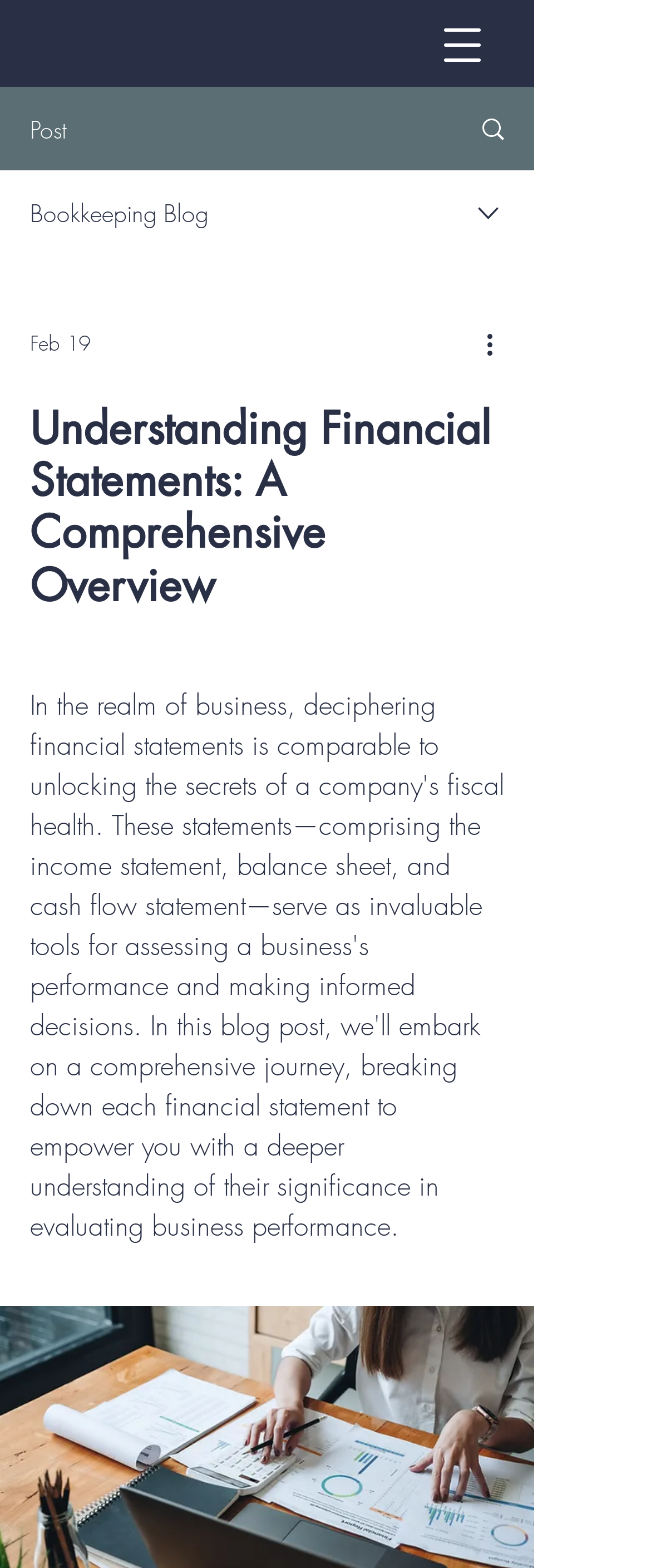Extract the bounding box coordinates for the HTML element that matches this description: "(317) 469-0400". The coordinates should be four float numbers between 0 and 1, i.e., [left, top, right, bottom].

None